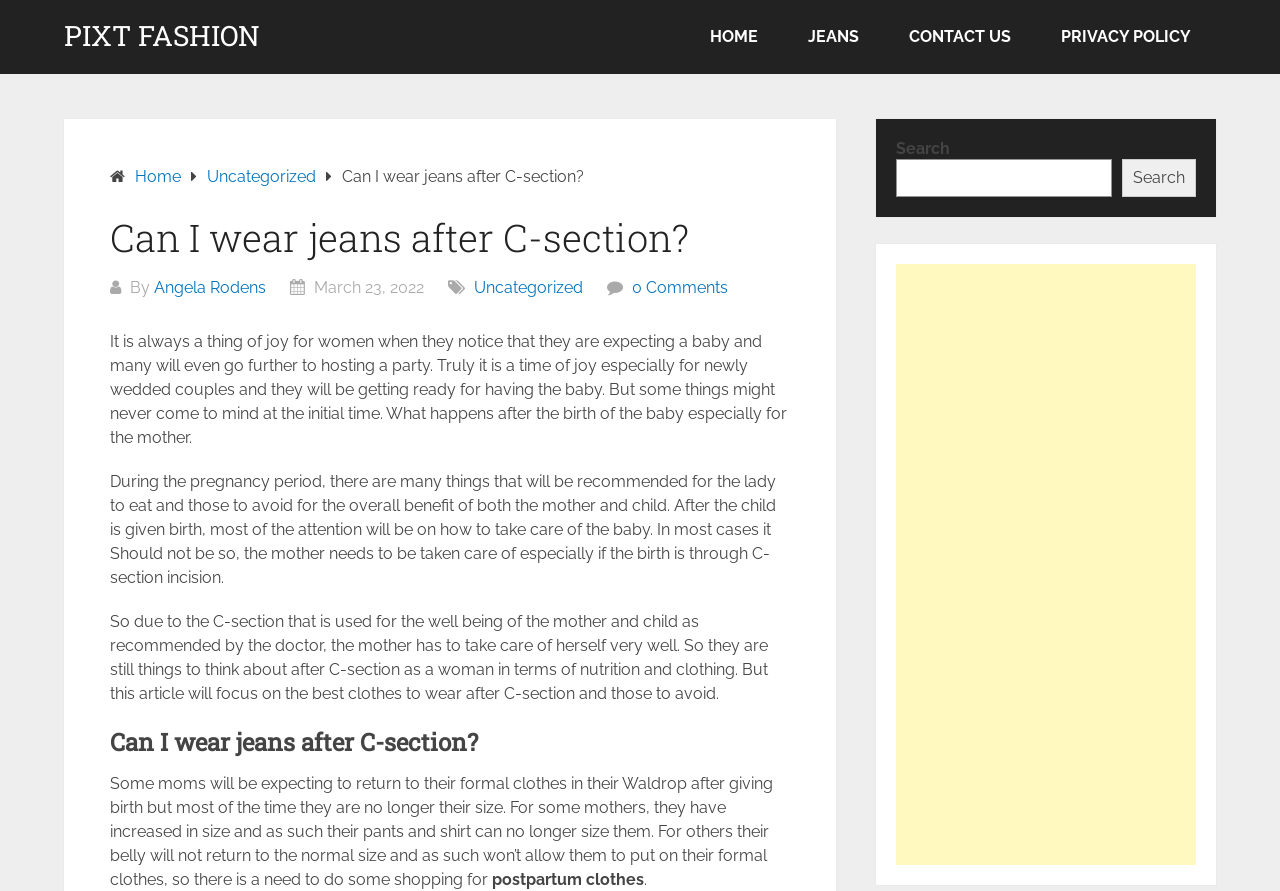What is the title of the article?
Provide a detailed and extensive answer to the question.

The title of the article is 'Can I wear jeans after C-section?' which is mentioned in the heading element at the top of the webpage.